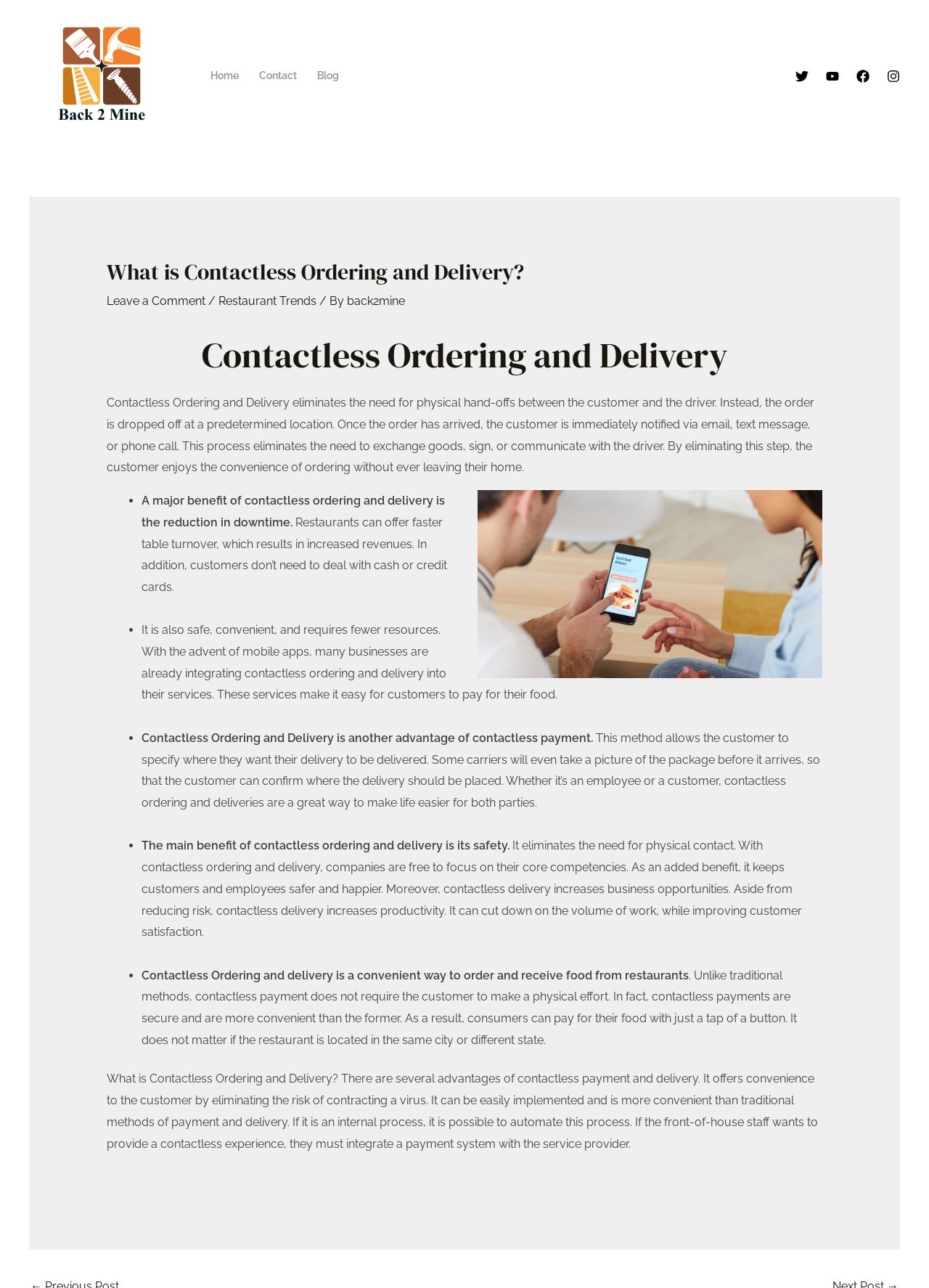What is the advantage of contactless payment?
Please answer the question with a single word or phrase, referencing the image.

Convenience and security